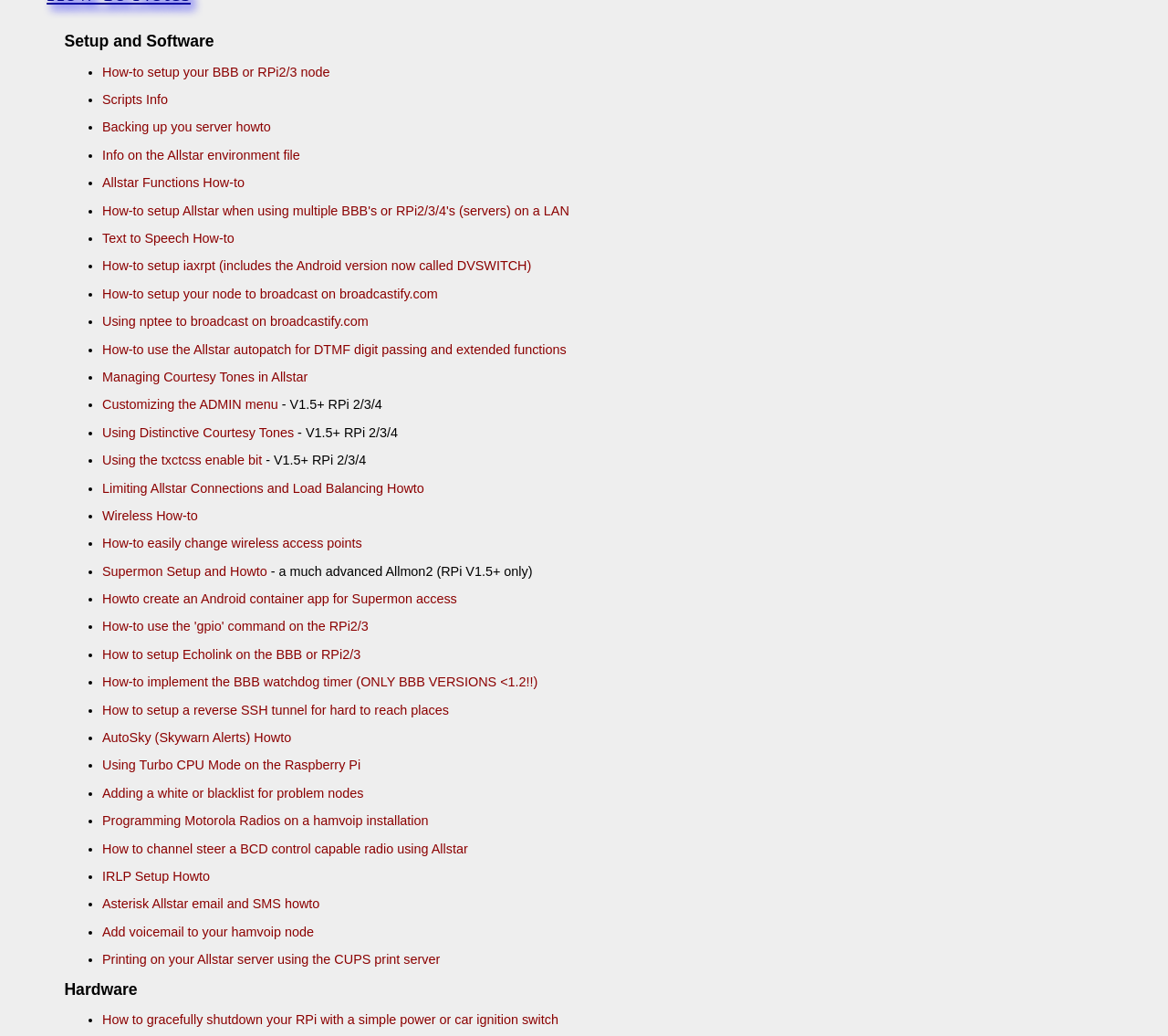Could you provide the bounding box coordinates for the portion of the screen to click to complete this instruction: "Read about 'Backing up your server howto'"?

[0.088, 0.116, 0.232, 0.13]